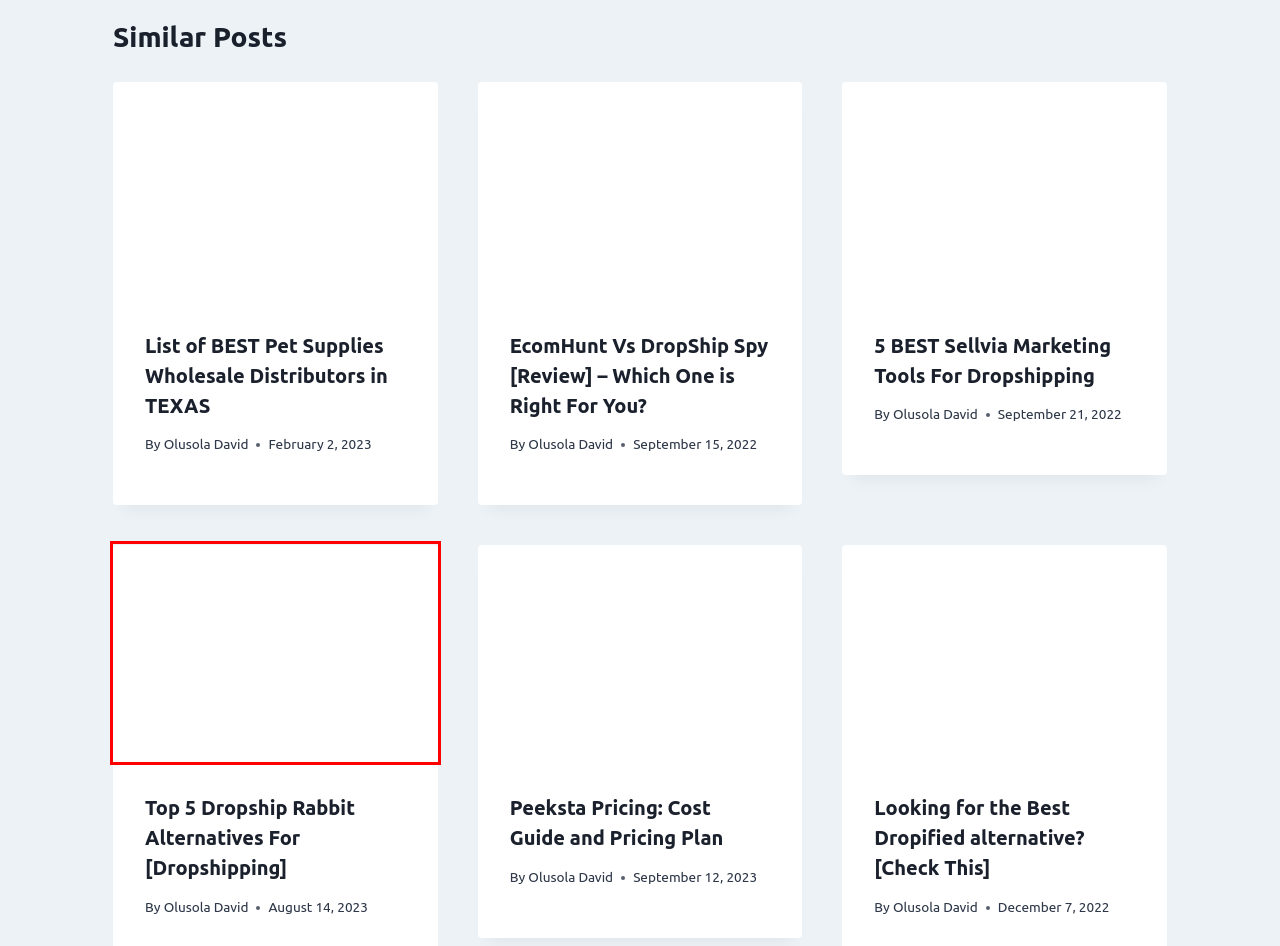You have a screenshot of a webpage, and a red bounding box highlights an element. Select the webpage description that best fits the new page after clicking the element within the bounding box. Options are:
A. Favorite Tools -
B. Peeksta Pricing: Cost Guide and Pricing Plan
C. EcomHunt Vs DropShip Spy [Review] - Which One is Right For You?
D. Looking for the Best Dropified alternative? [Check This]
E. Top 5 Dropship Rabbit Alternatives For [Dropshipping]
F. 5 BEST Sellvia Marketing Tools For Dropshipping
G. List of BEST Pet Supplies Wholesale Distributors in TEXAS
H. AliDropship Custom Store Vs Premium Store Vs Established Store

E